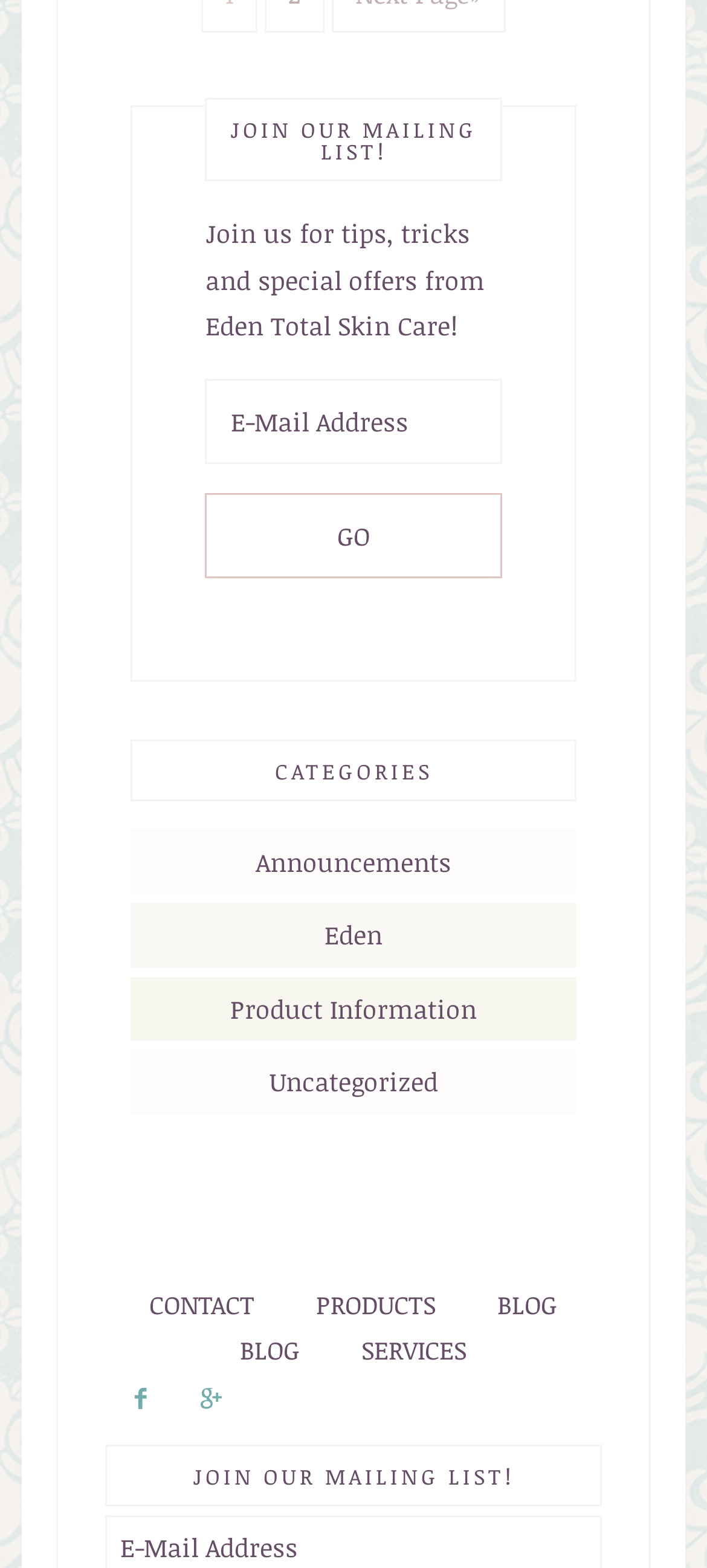Give a short answer using one word or phrase for the question:
How many categories are listed?

4